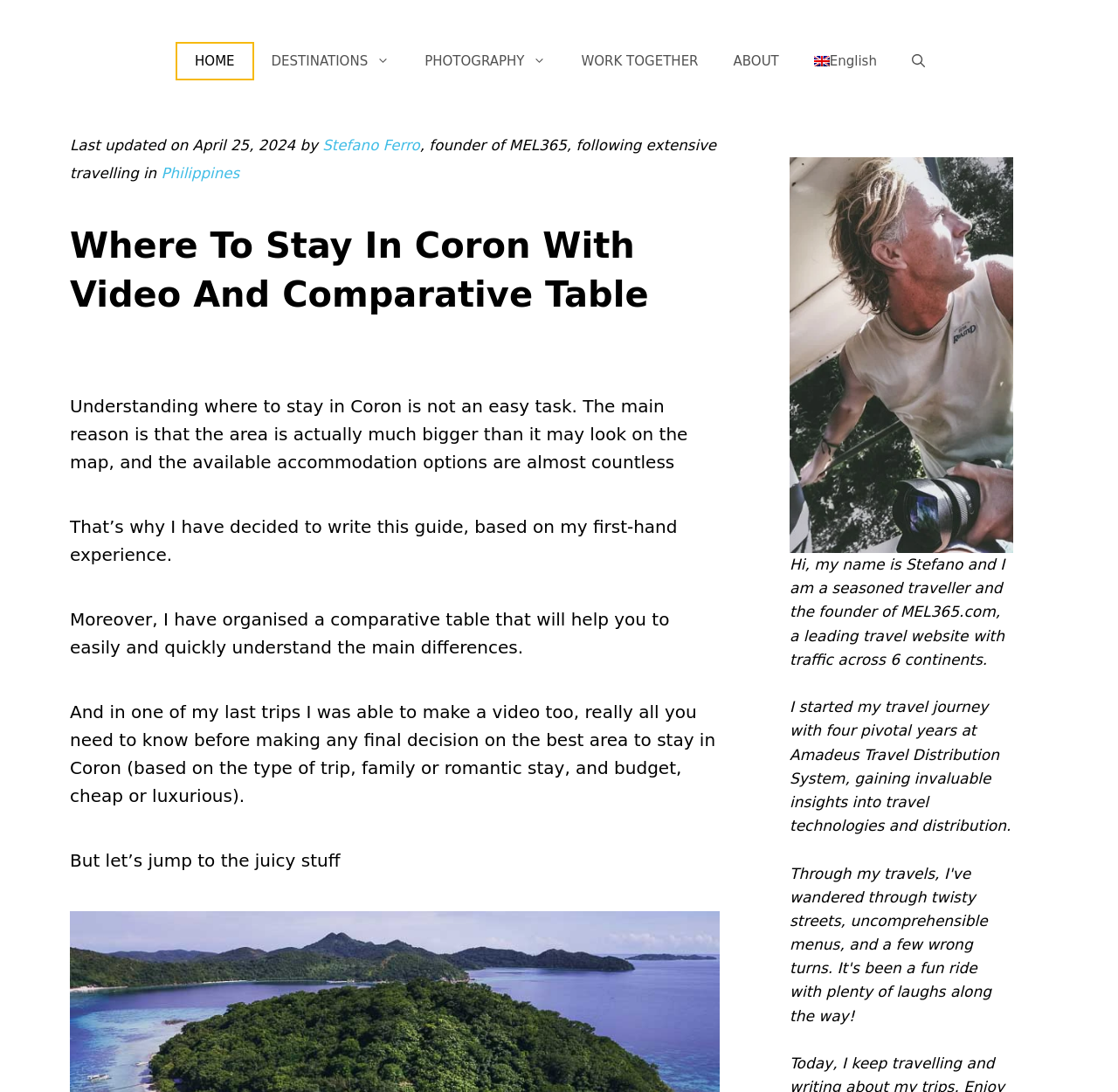What is the purpose of the comparative table mentioned in the webpage?
Using the image, give a concise answer in the form of a single word or short phrase.

To help understand main differences